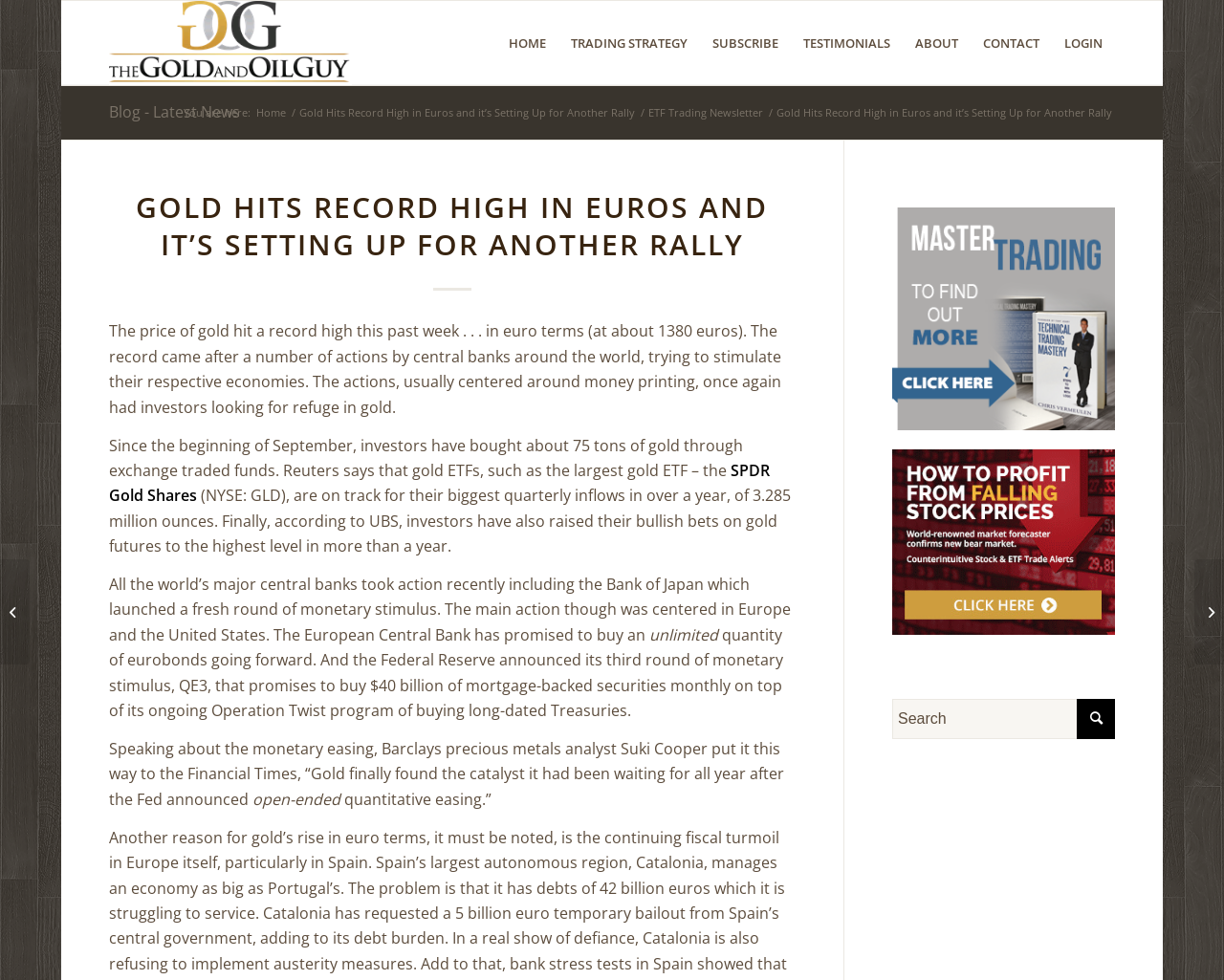What is the name of the program announced by the Federal Reserve?
From the screenshot, provide a brief answer in one word or phrase.

QE3